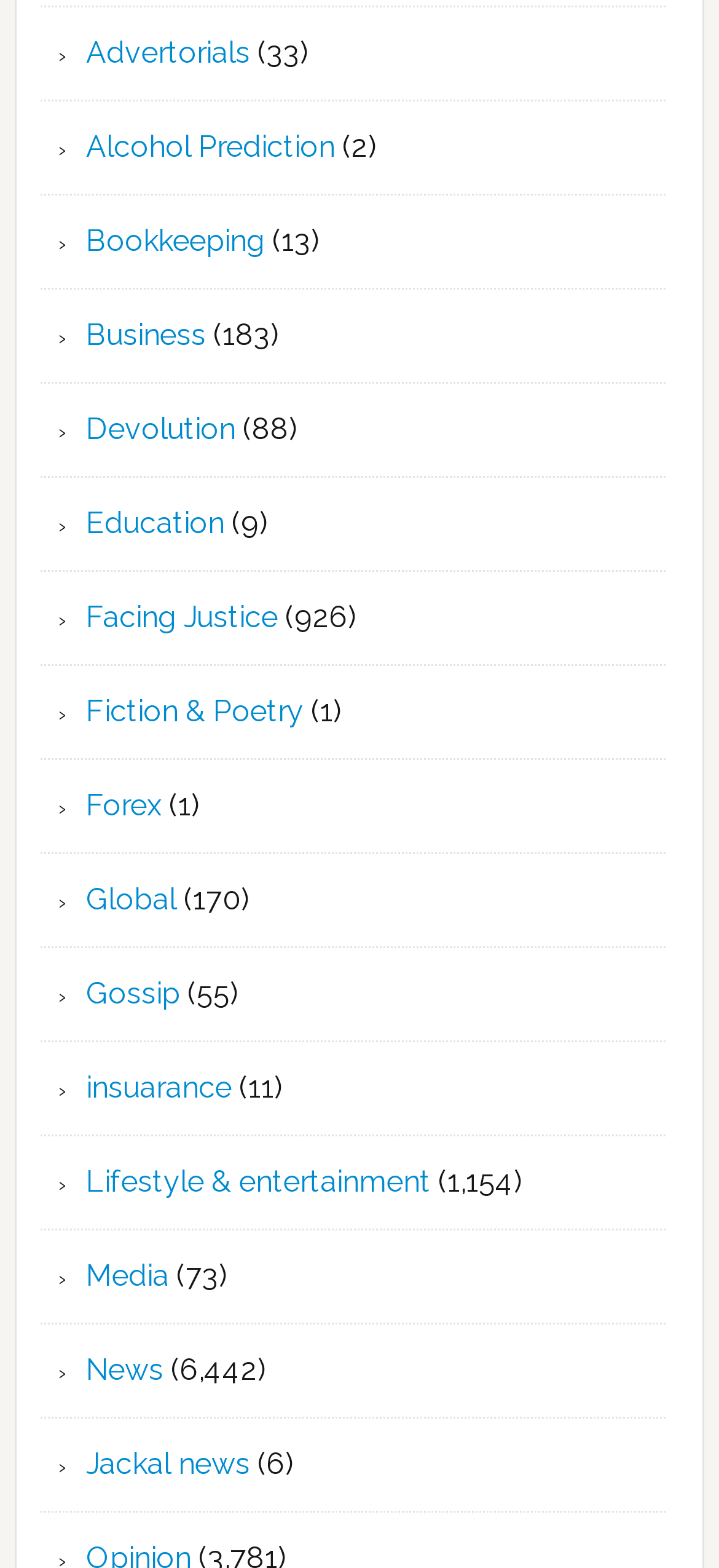What is the category with the most articles?
Identify the answer in the screenshot and reply with a single word or phrase.

News